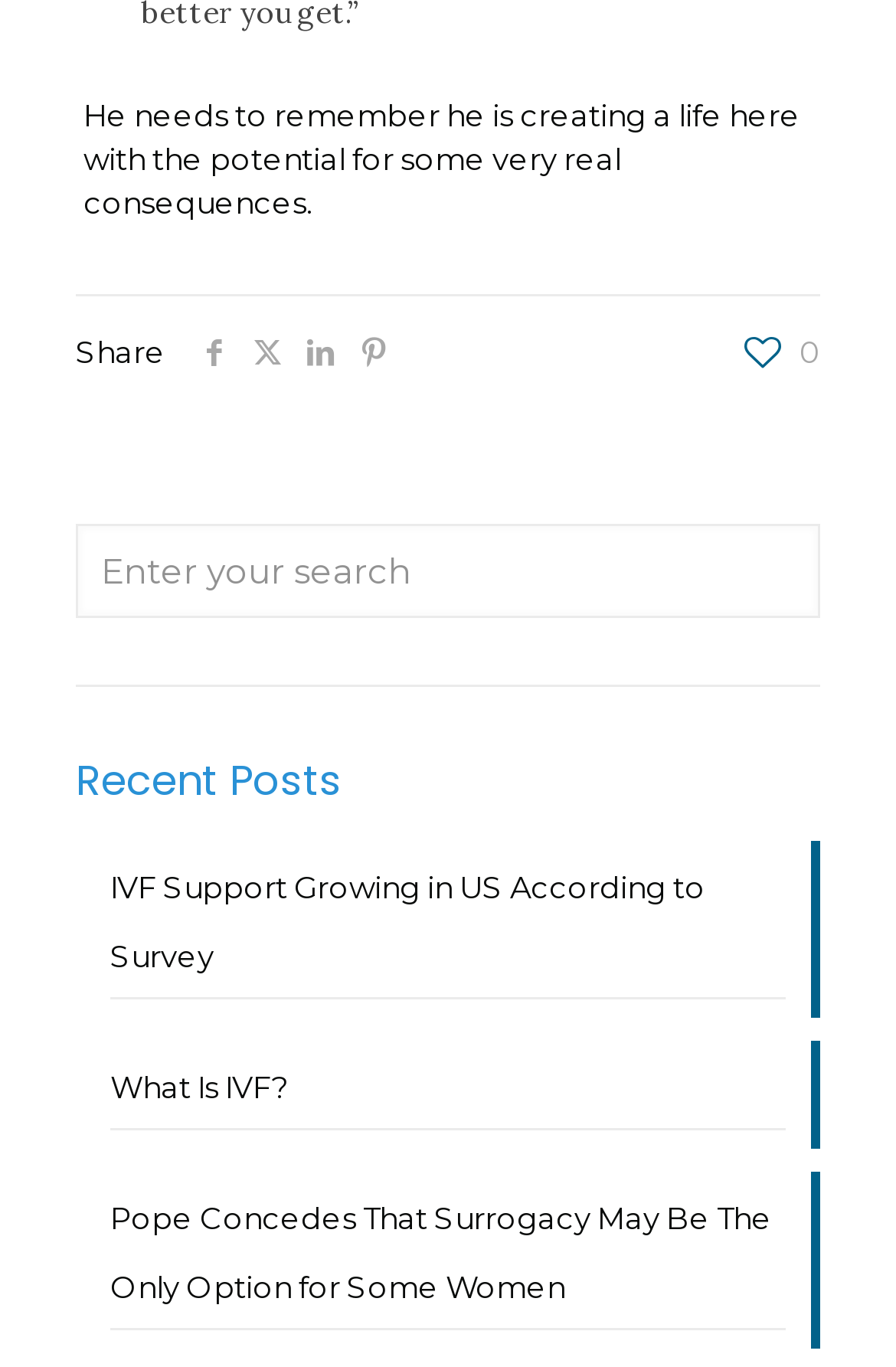Determine the bounding box coordinates of the section to be clicked to follow the instruction: "Read the recent post 'IVF Support Growing in US According to Survey'". The coordinates should be given as four float numbers between 0 and 1, formatted as [left, top, right, bottom].

[0.123, 0.623, 0.877, 0.73]